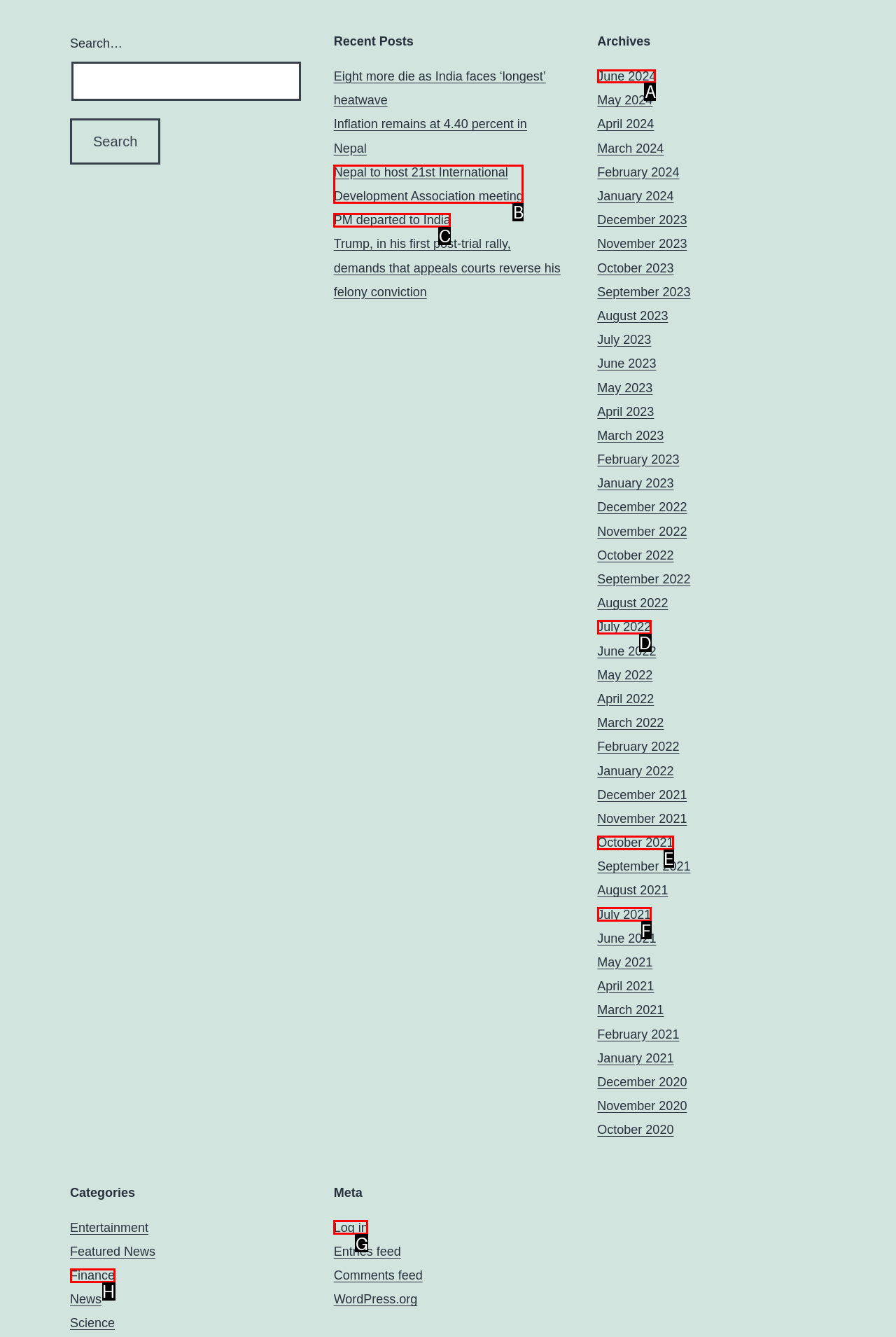Choose the letter of the option you need to click to View archives from June 2024. Answer with the letter only.

A